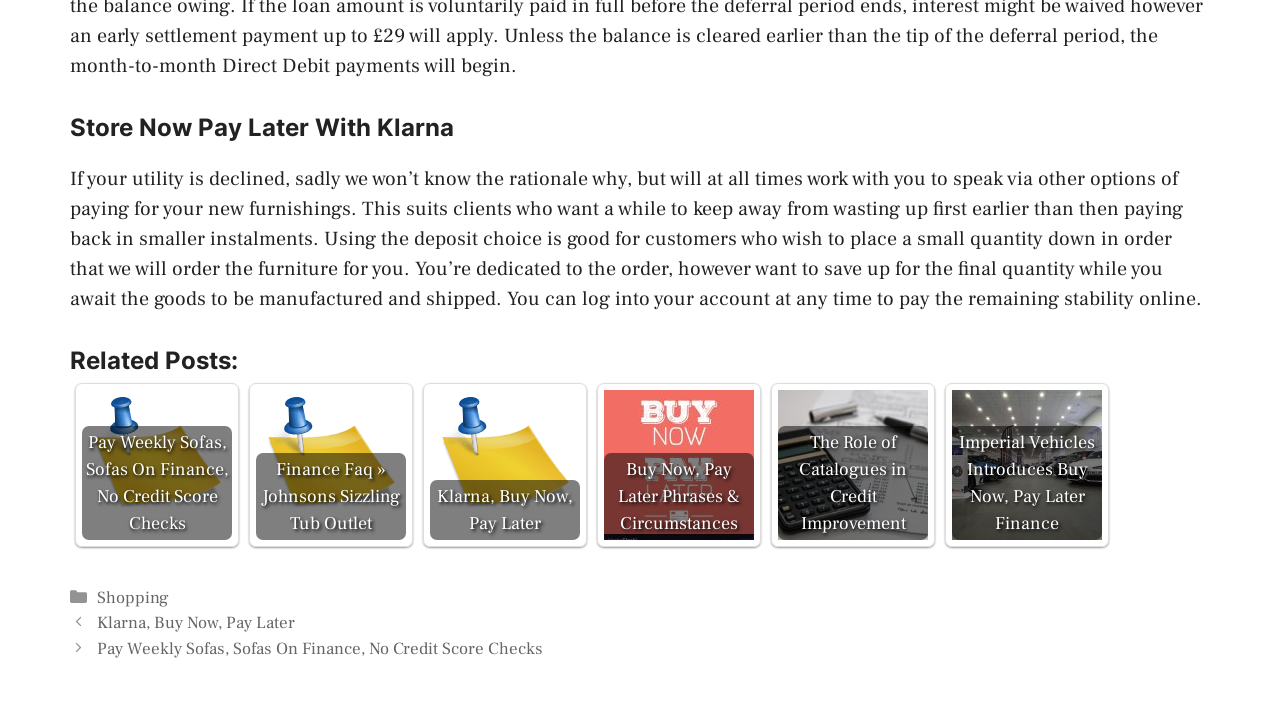Show the bounding box coordinates for the HTML element as described: "Klarna, Buy Now, Pay Later".

[0.336, 0.551, 0.453, 0.763]